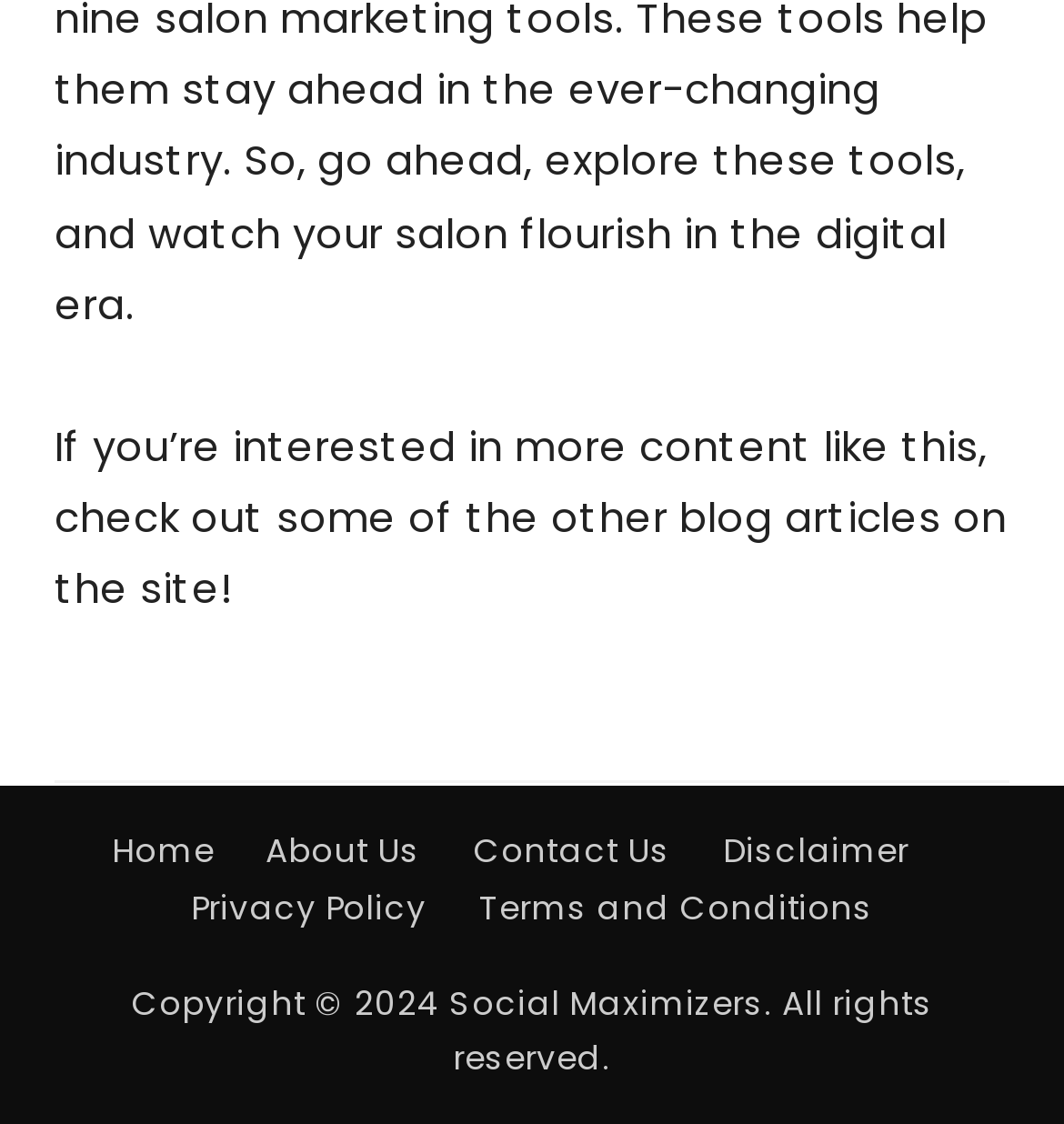What is the company name mentioned in the copyright text?
Please look at the screenshot and answer in one word or a short phrase.

Social Maximizers